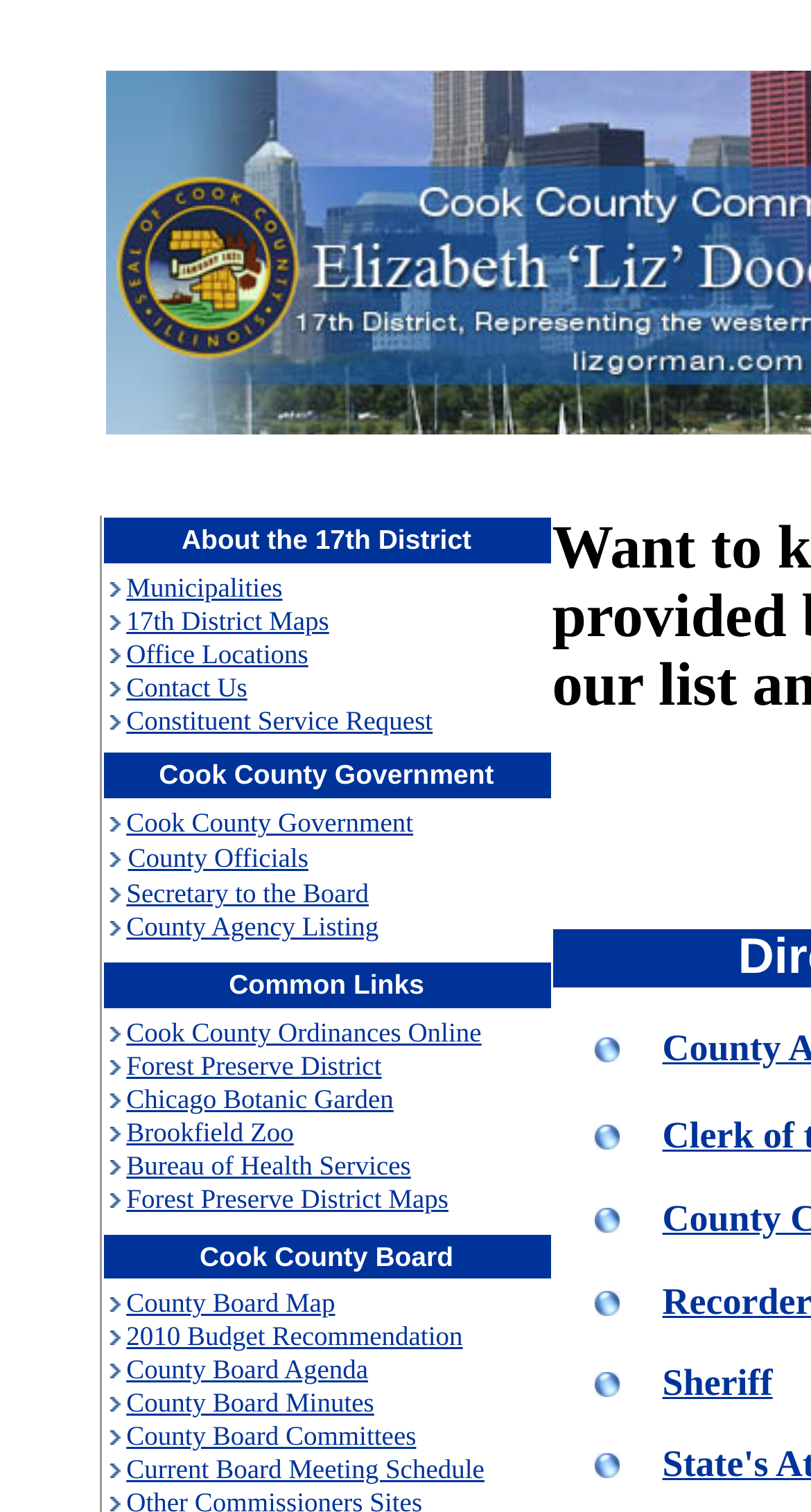Provide the bounding box coordinates for the area that should be clicked to complete the instruction: "Zoom in".

None